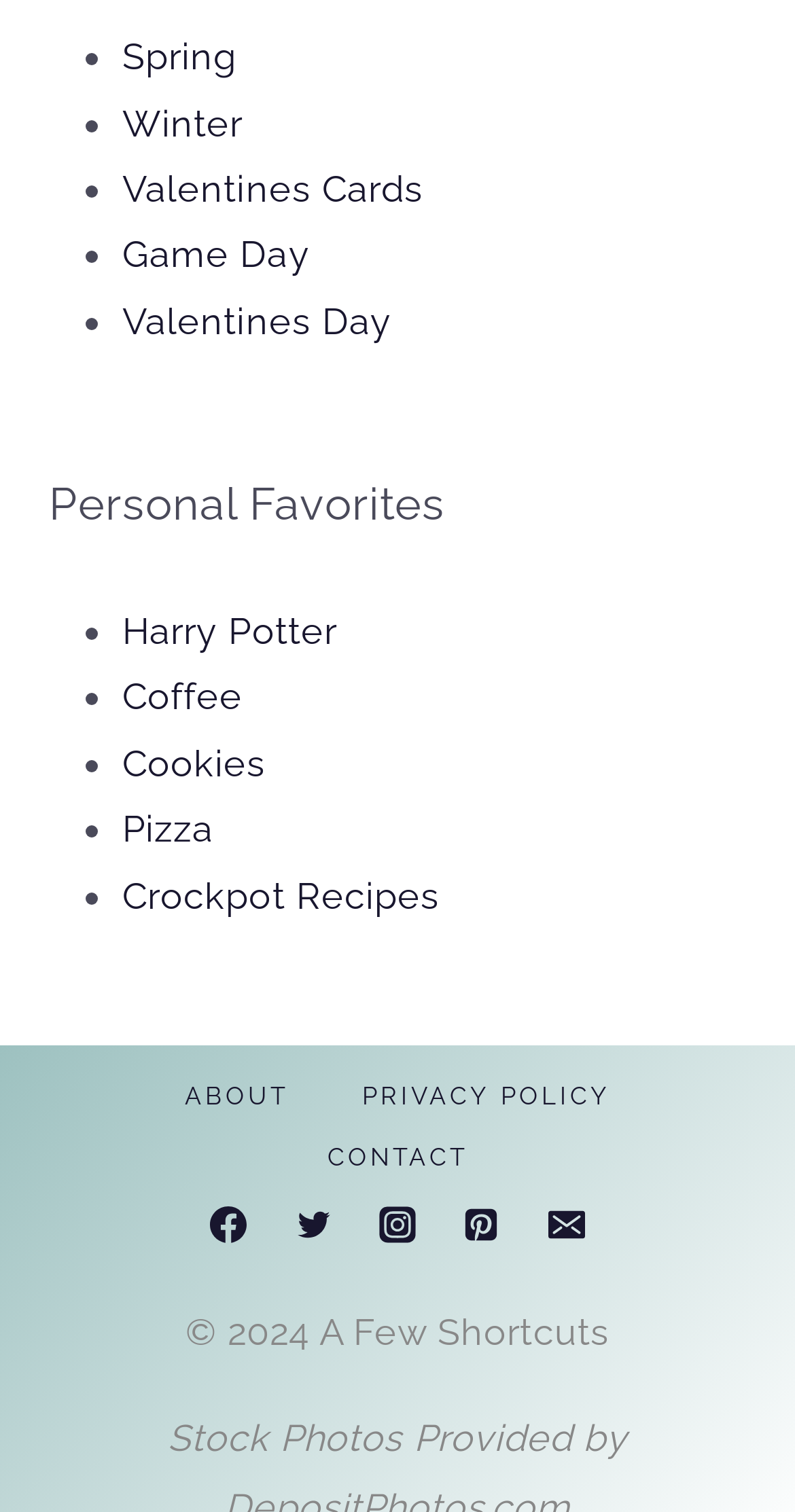Use a single word or phrase to respond to the question:
How many list markers are present on the page?

10